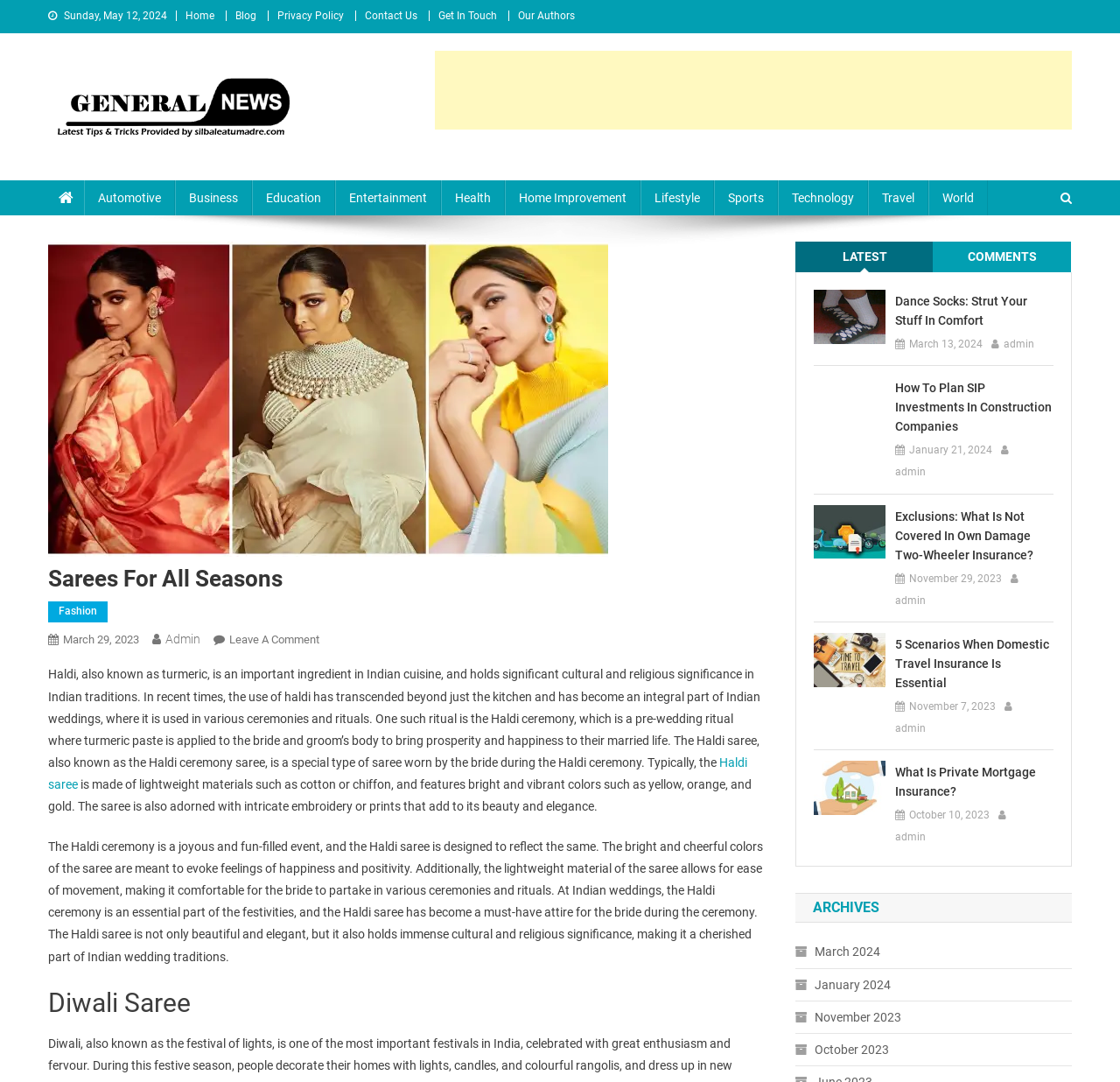Respond to the following query with just one word or a short phrase: 
What is the date displayed at the top of the webpage?

Sunday, May 12, 2024